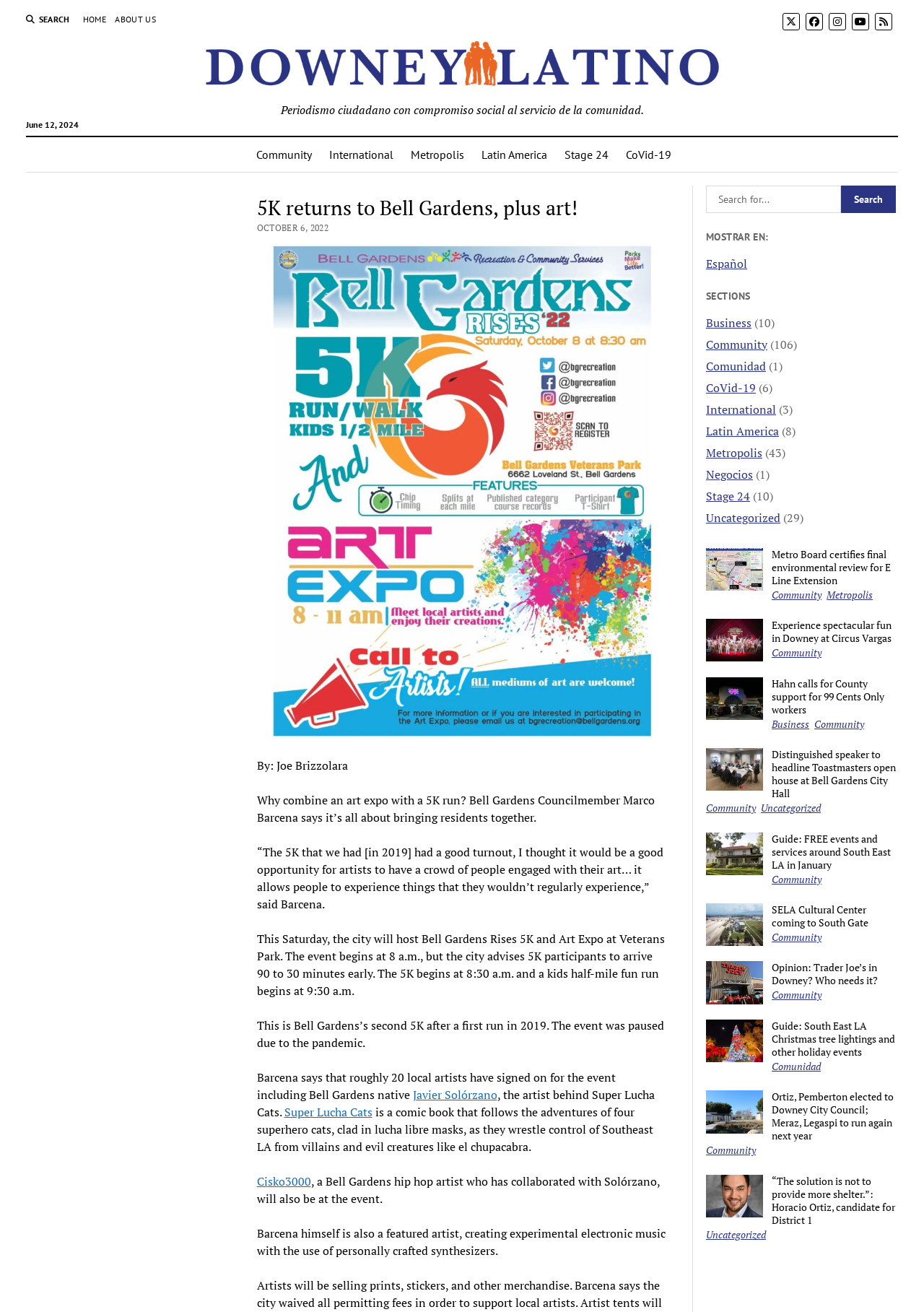Answer the following in one word or a short phrase: 
Who is the councilmember quoted in the article?

Marco Barcena